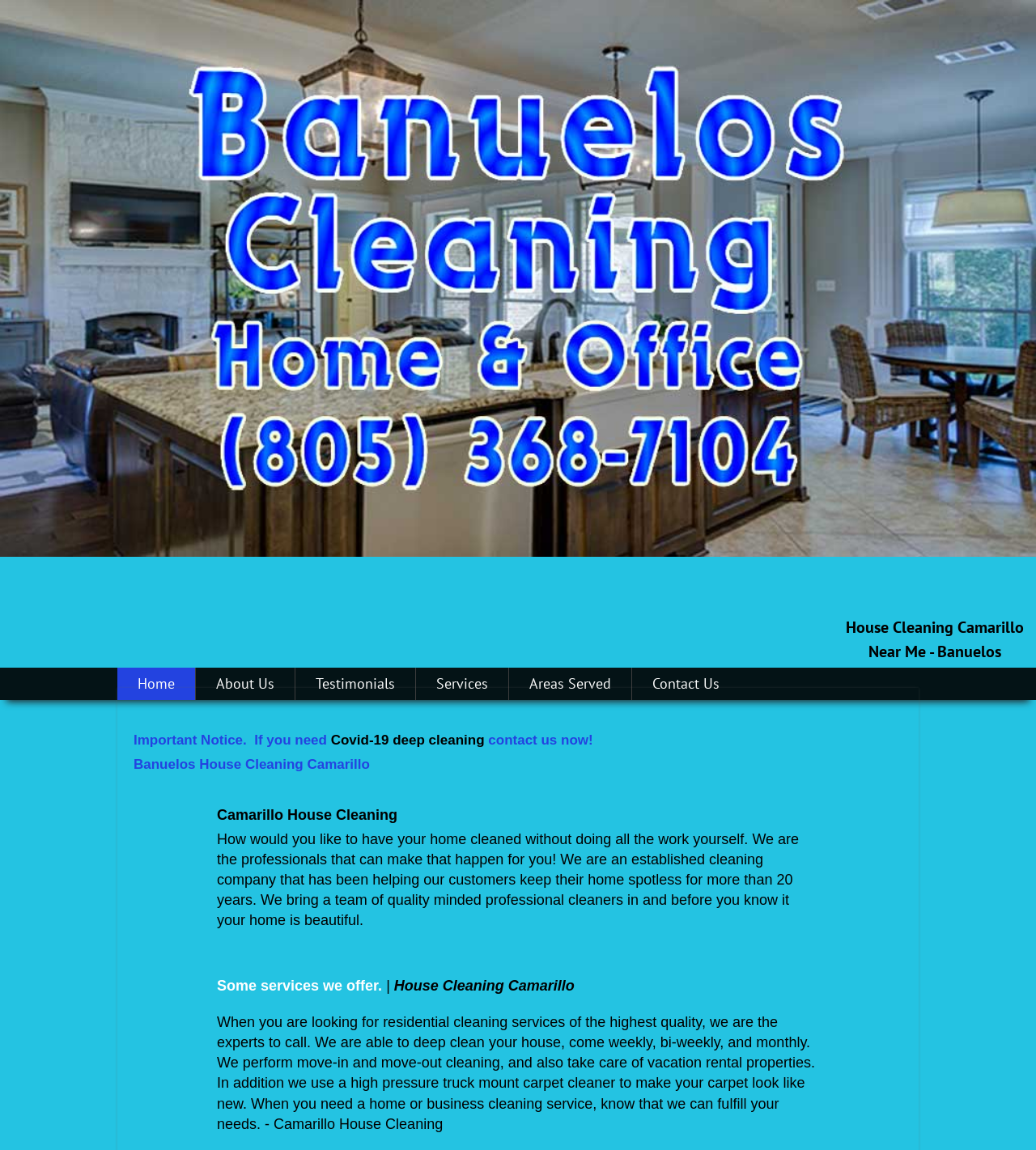What is one of the services they offer for carpets?
Provide an in-depth and detailed explanation in response to the question.

One of the services they offer for carpets can be found in the static text 'We perform ... and also take care of ... In addition we use a high pressure truck mount carpet cleaner to make your carpet look like new'.